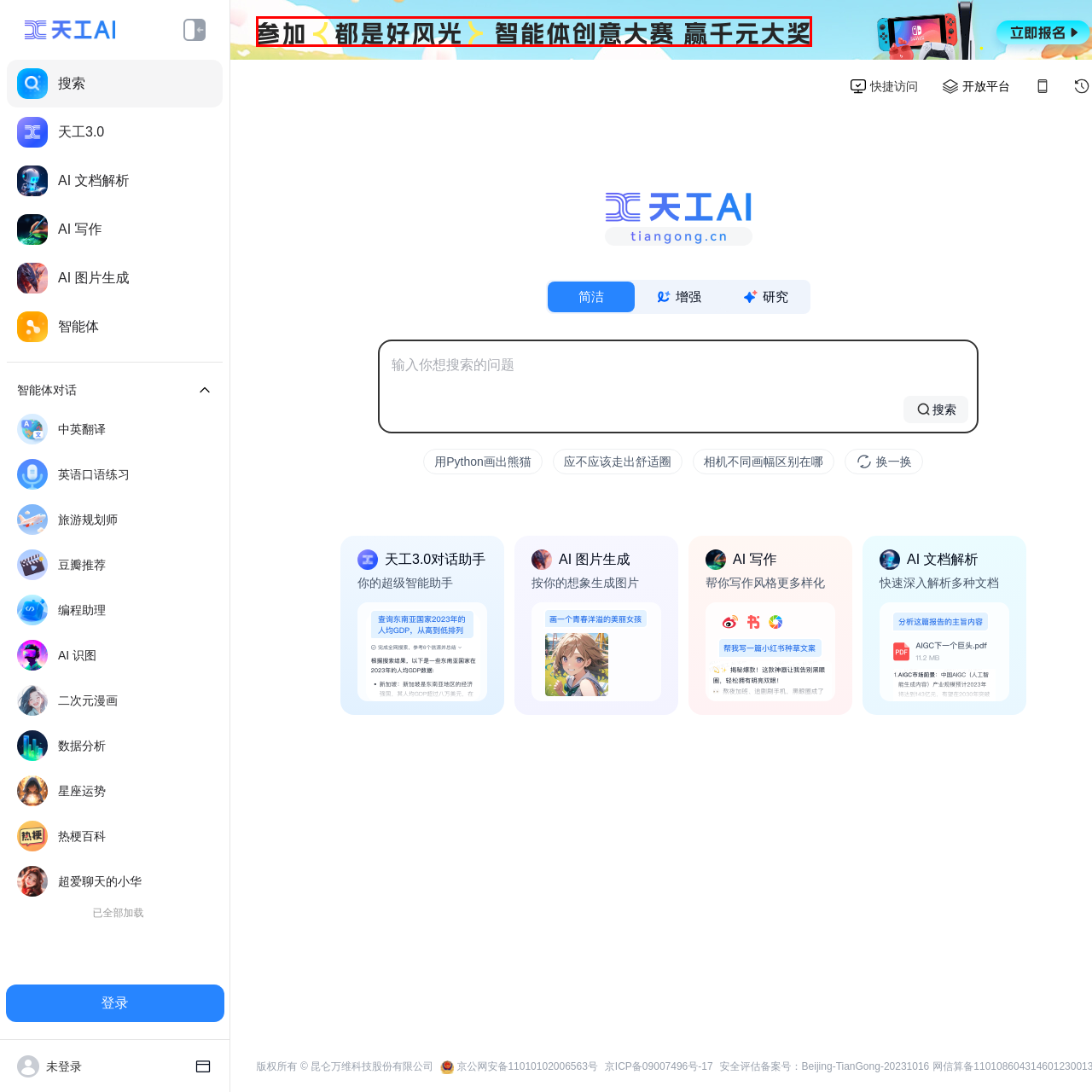Give an in-depth description of the image within the red border.

The image displays a vibrant and inviting promotional banner for a creative contest themed around artificial intelligence. It features the phrase "参加都是好风光" (Participating is a great opportunity) prominently at the beginning, capturing the essence of community and engagement in the event. The banner continues with the phrase "智能体创意大赛 赢千元大奖" (AI Creative Contest Win Thousands in Prizes), signaling an exciting opportunity for participants to showcase their innovative ideas and potentially earn financial rewards. The use of lively colors and dynamic typography emphasizes the enthusiasm and potential of joining the competition, appealing to creativity and technological innovation enthusiasts alike.